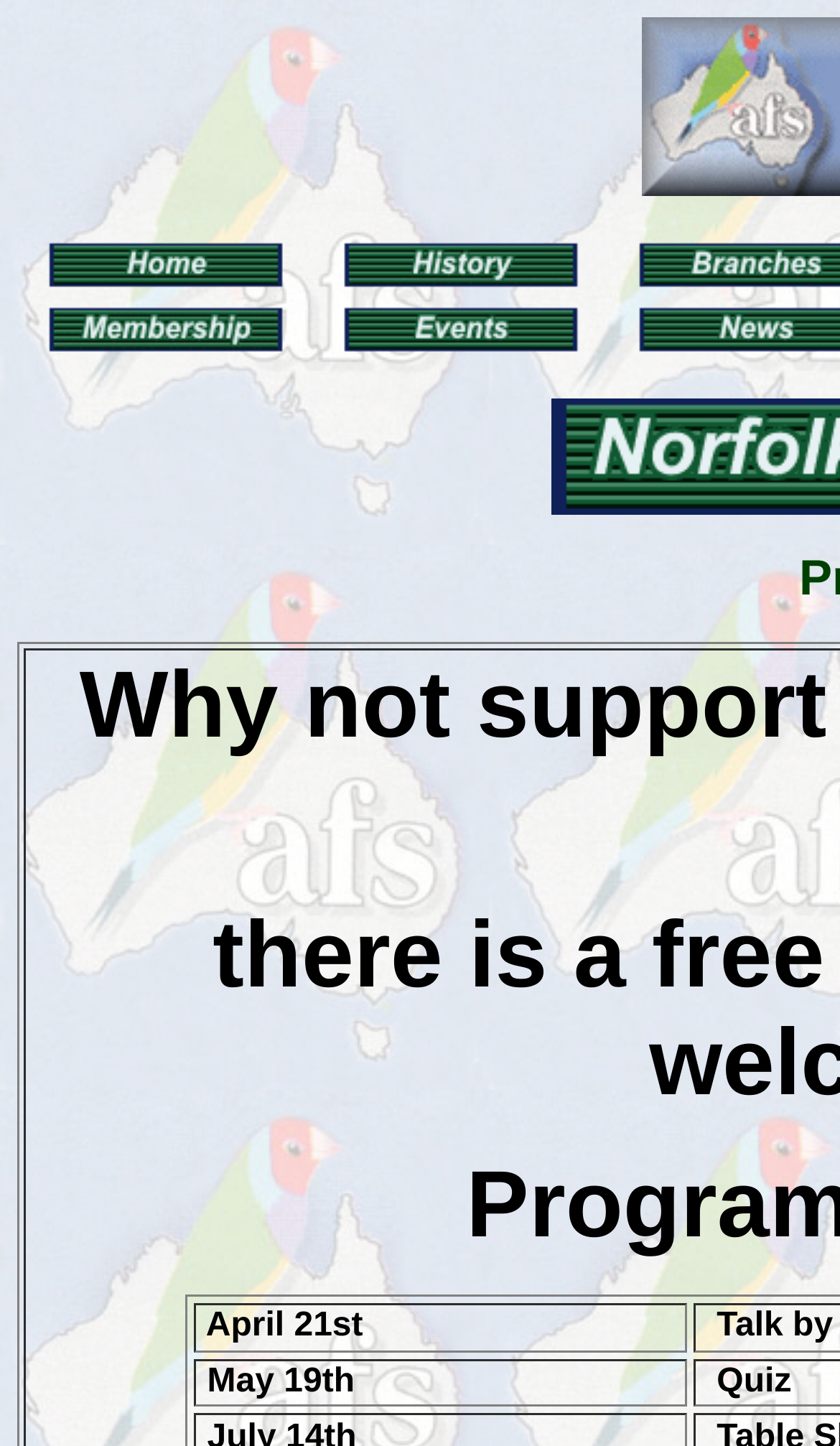Answer the question with a brief word or phrase:
How many events are listed?

2